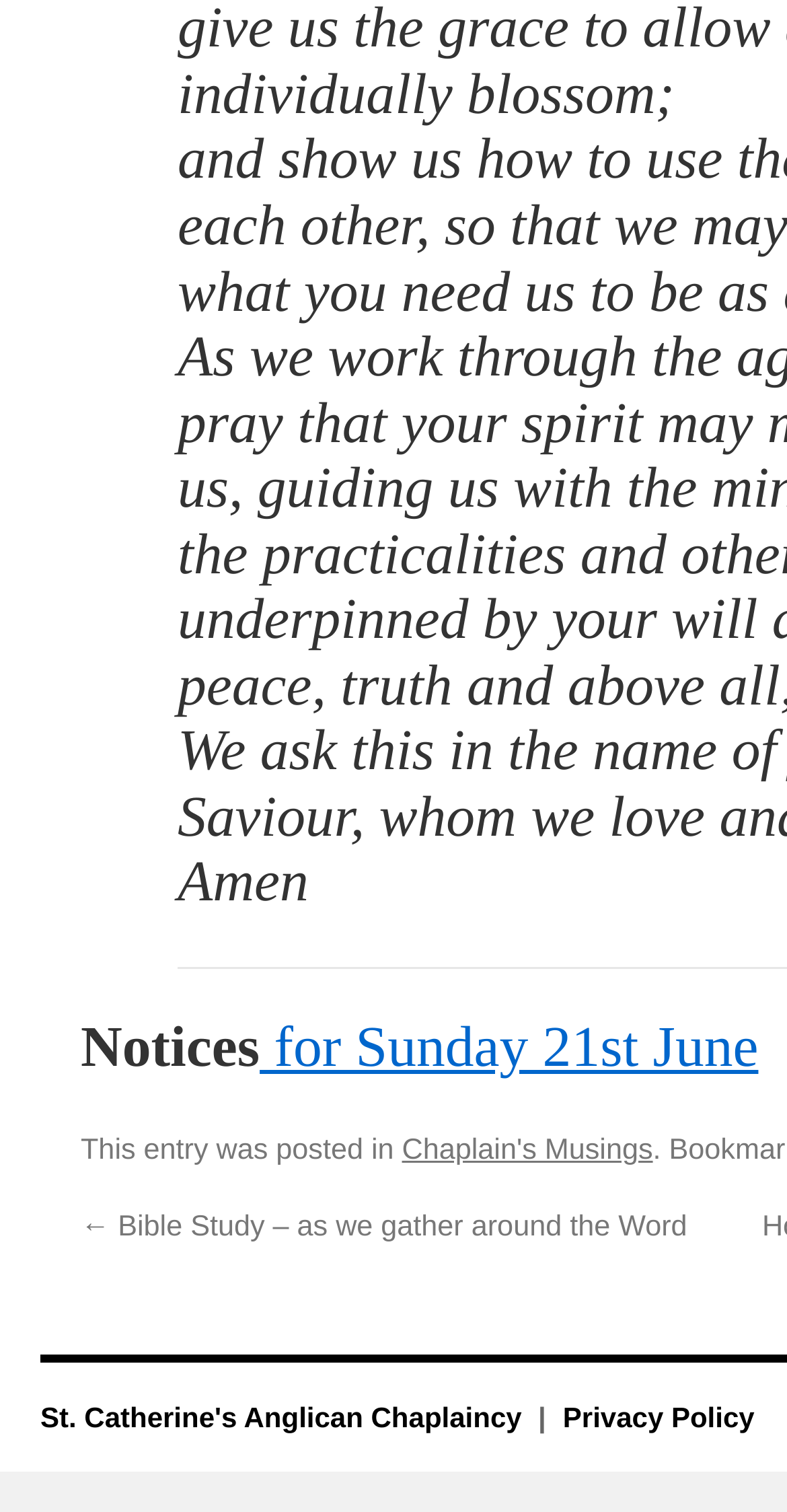Using the description "for Sunday 21st June", predict the bounding box of the relevant HTML element.

[0.33, 0.672, 0.964, 0.714]